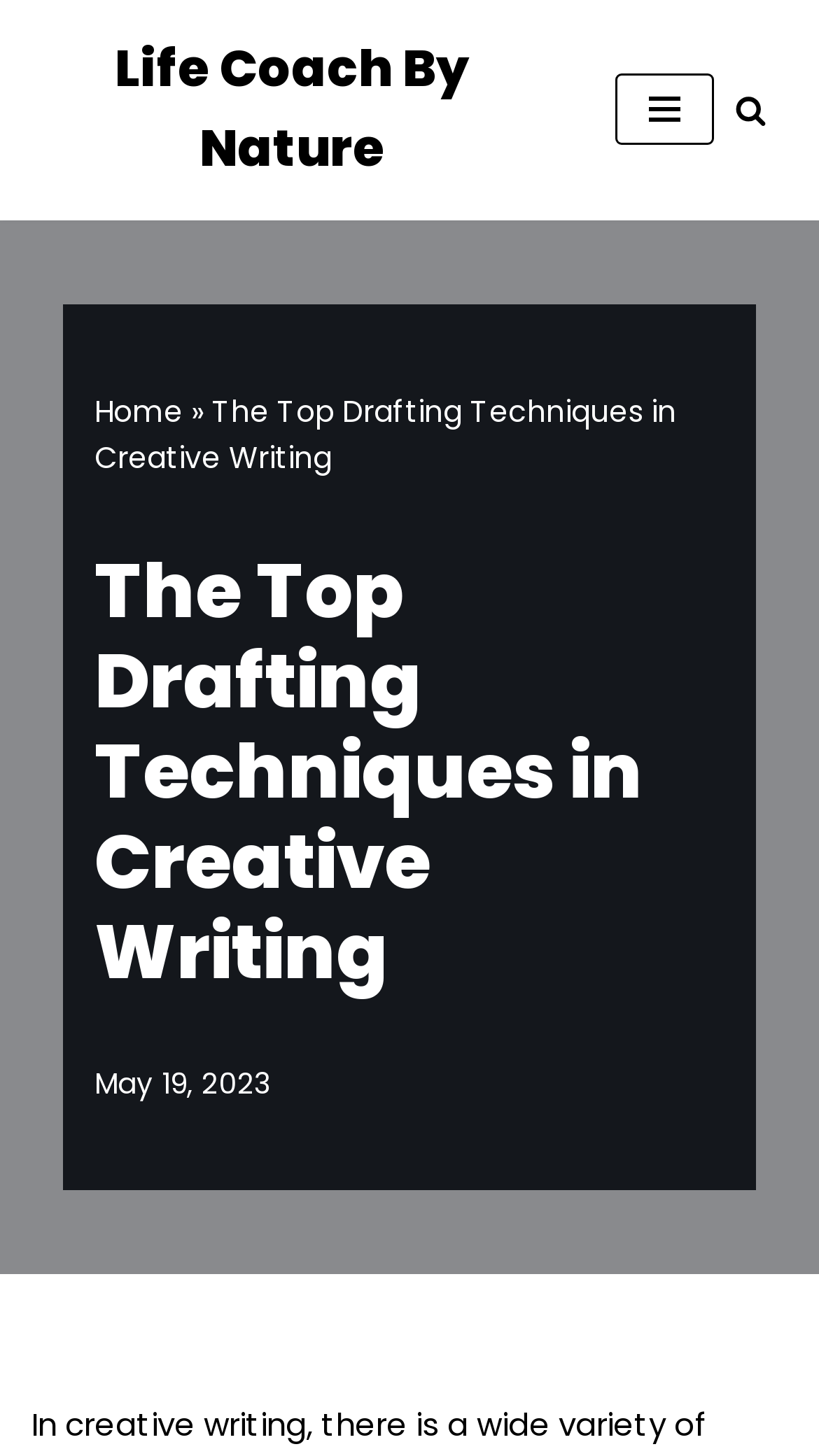Find the bounding box coordinates of the UI element according to this description: "Navigation Menu".

[0.751, 0.051, 0.872, 0.1]